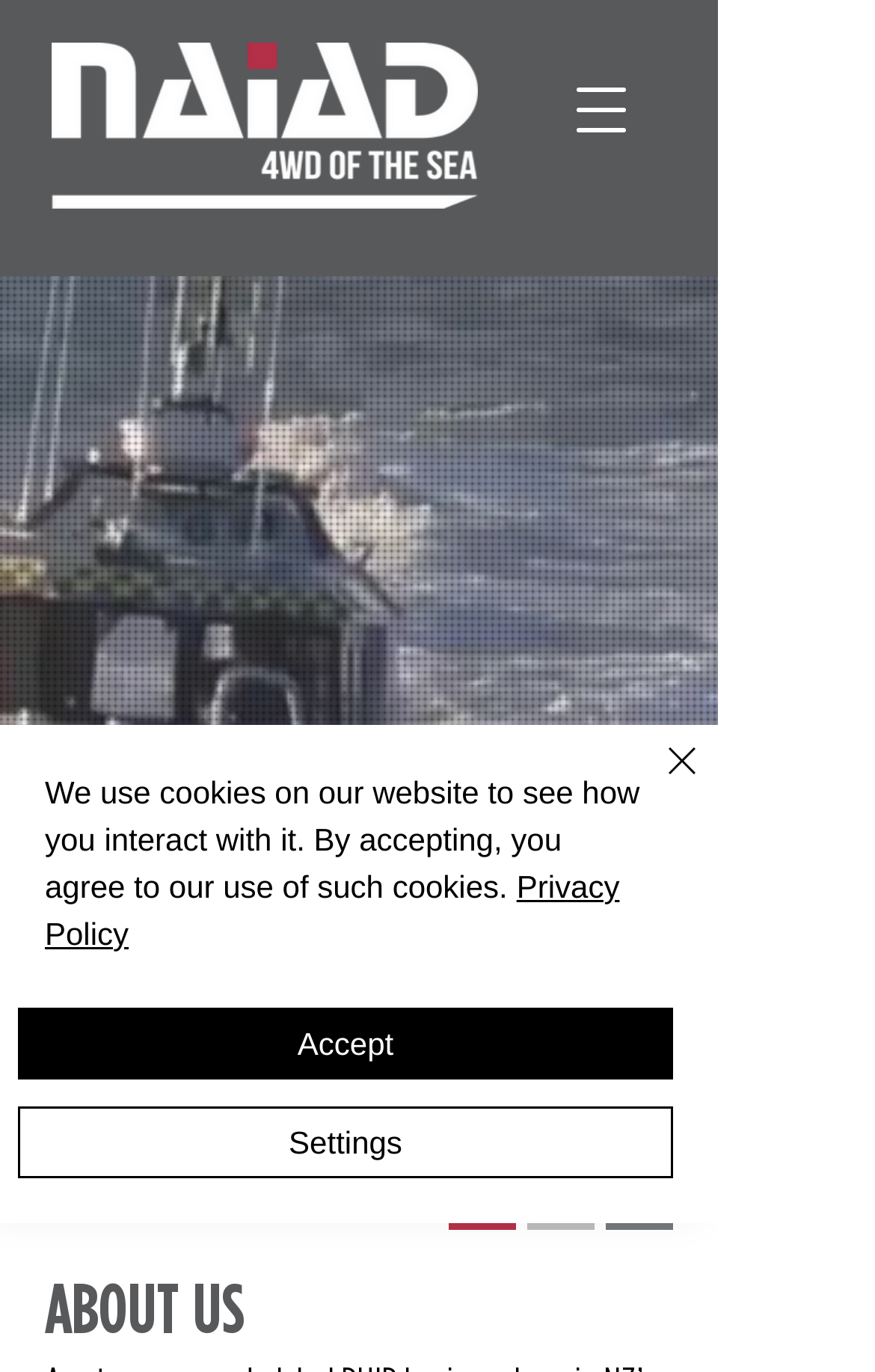Give a short answer using one word or phrase for the question:
What is the text of the heading element?

ABOUT US